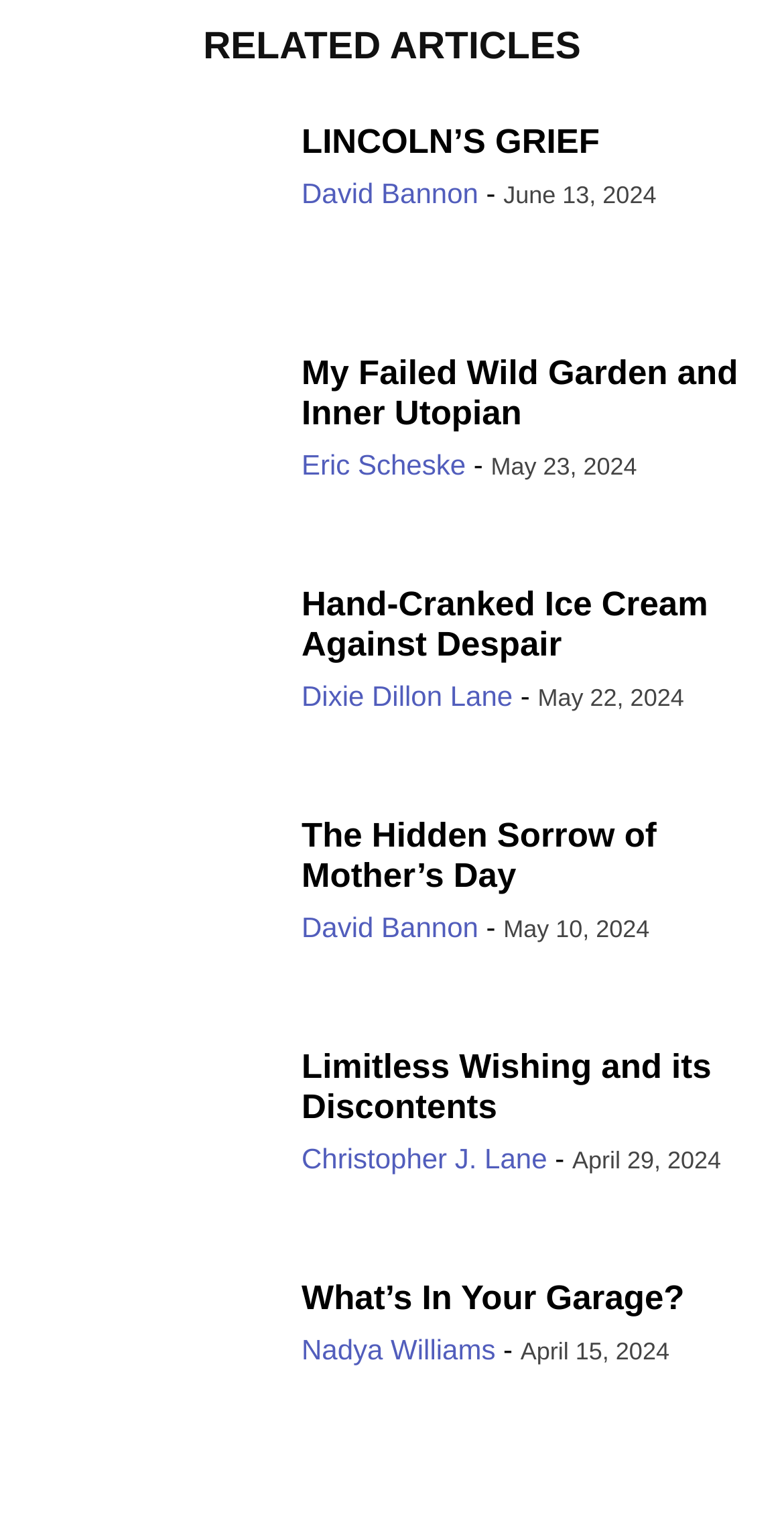Please determine the bounding box coordinates of the element's region to click for the following instruction: "View article by David Bannon".

[0.385, 0.116, 0.61, 0.136]